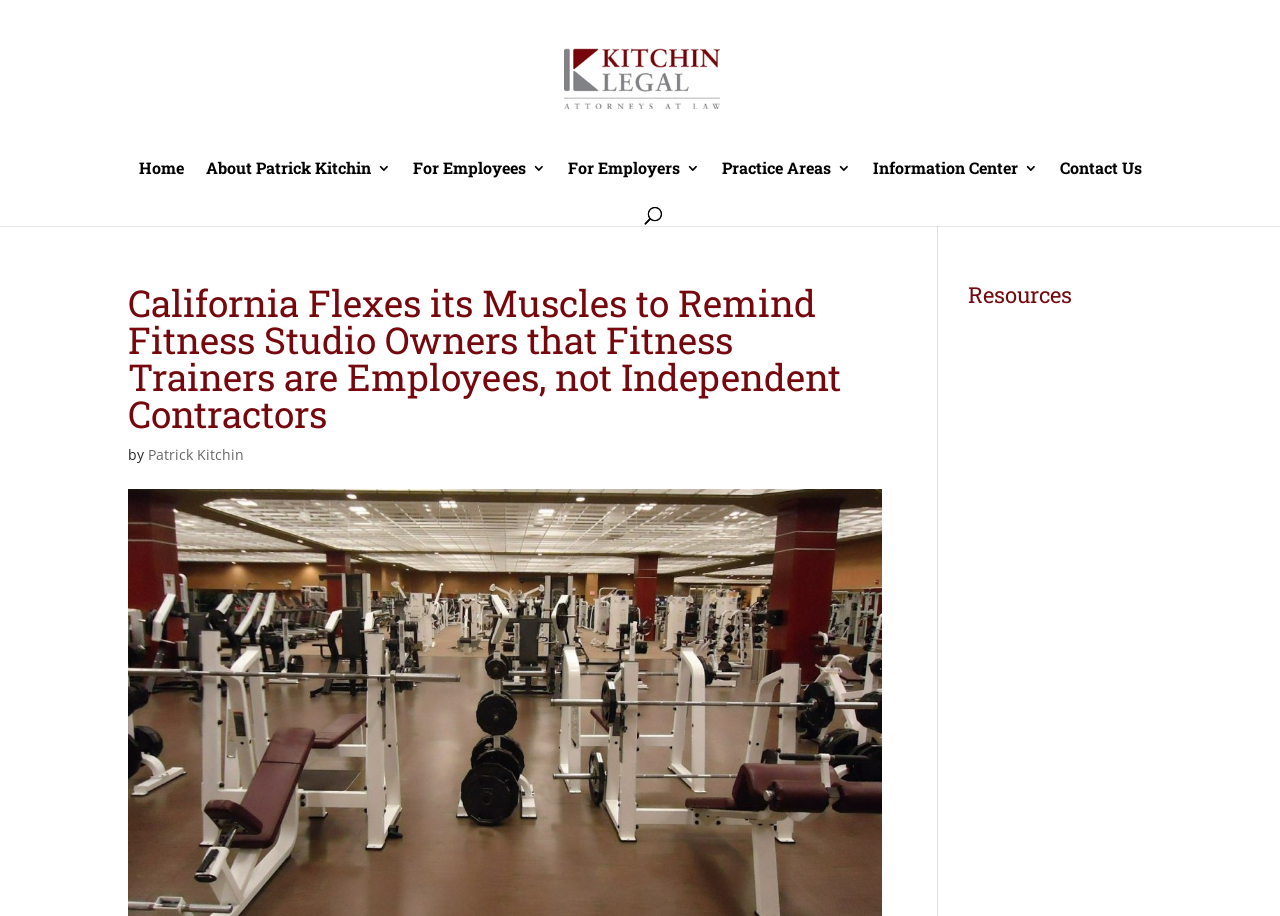Please identify the bounding box coordinates of the region to click in order to complete the given instruction: "read about Patrick Kitchin". The coordinates should be four float numbers between 0 and 1, i.e., [left, top, right, bottom].

[0.161, 0.176, 0.305, 0.222]